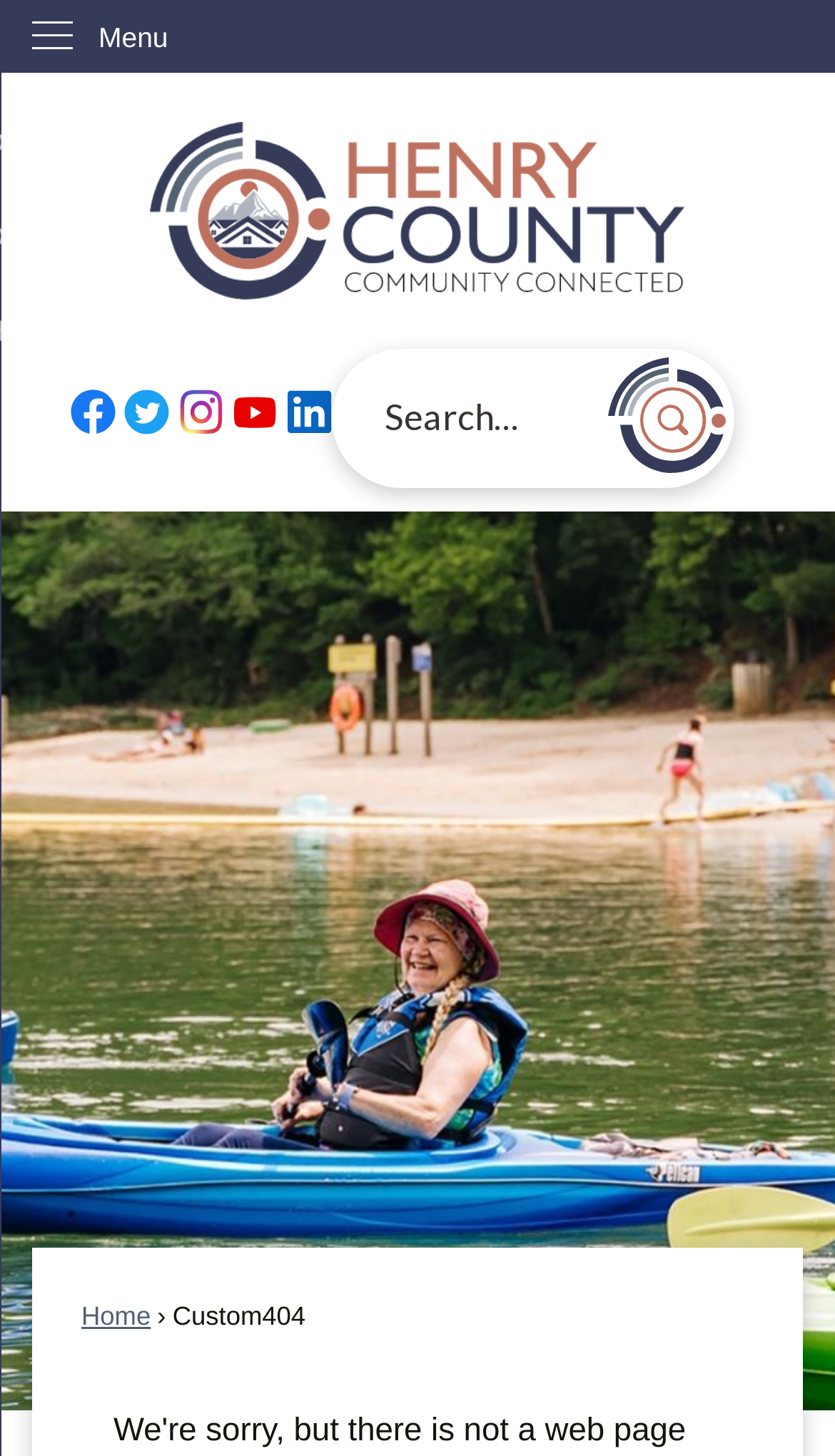Identify the bounding box for the UI element specified in this description: "parent_node: Search". The coordinates must be four float numbers between 0 and 1, formatted as [left, top, right, bottom].

[0.729, 0.195, 0.87, 0.275]